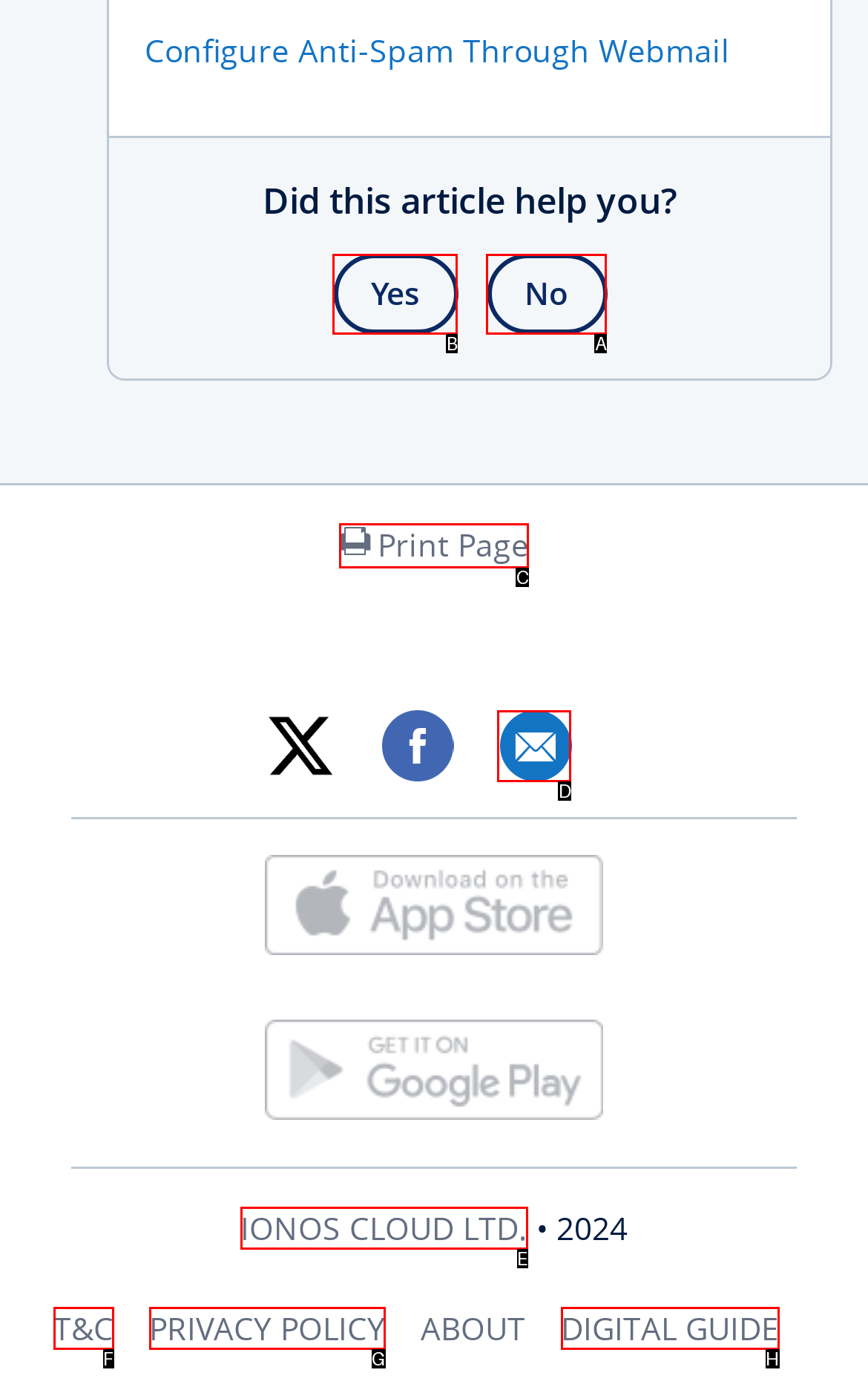Specify which UI element should be clicked to accomplish the task: Click No. Answer with the letter of the correct choice.

A